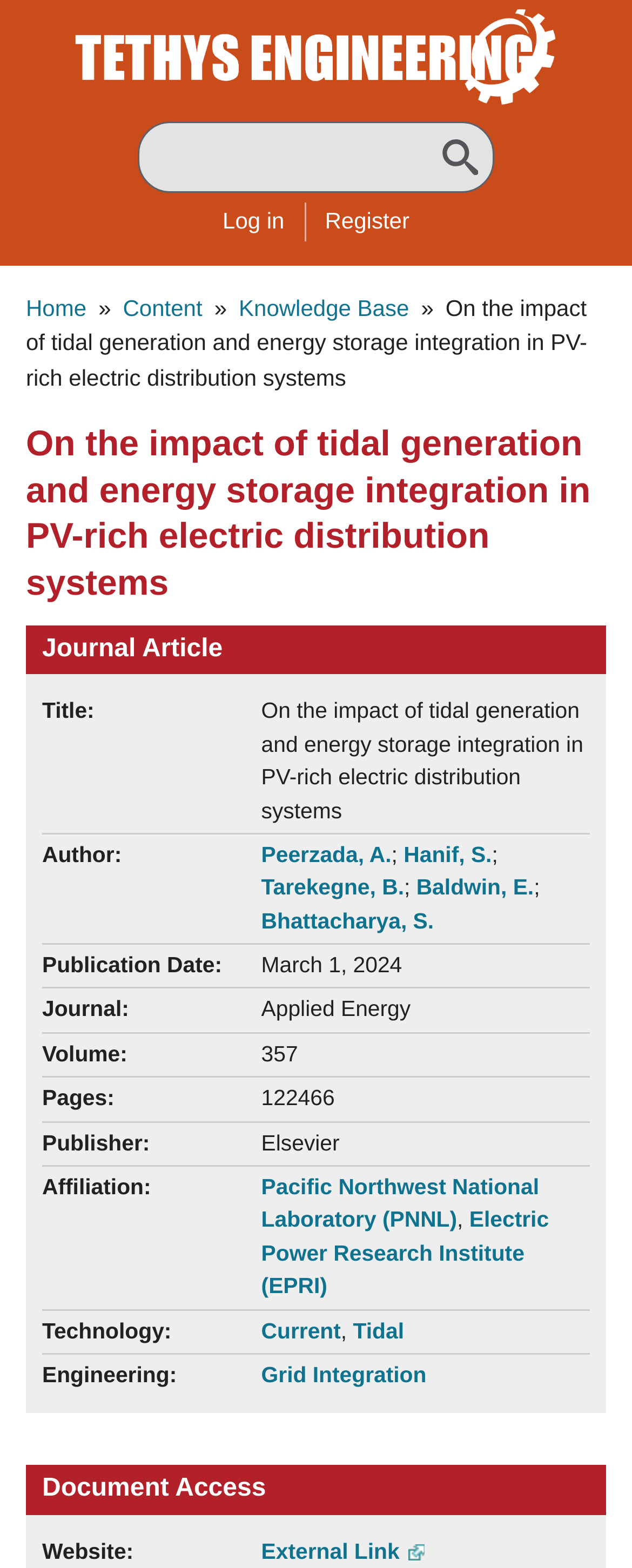Highlight the bounding box coordinates of the region I should click on to meet the following instruction: "Click the 'Home' link in the breadcrumb".

[0.041, 0.188, 0.137, 0.205]